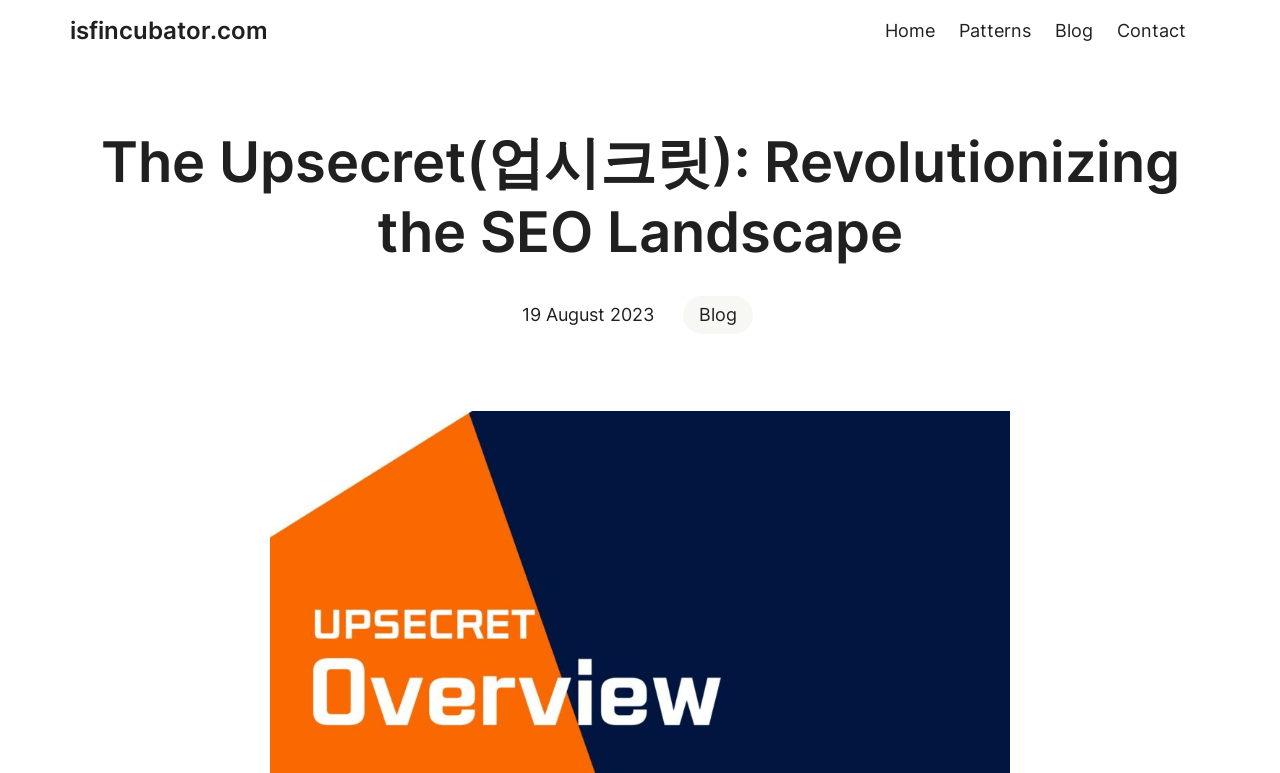Provide a brief response in the form of a single word or phrase:
What is the date of the blog post?

19 August 2023